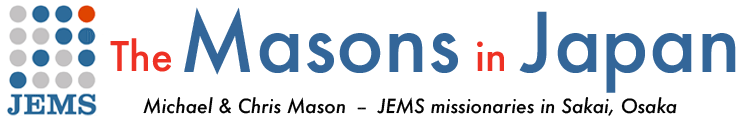What is the title of Michael and Chris Mason?
Using the image provided, answer with just one word or phrase.

Missionaries